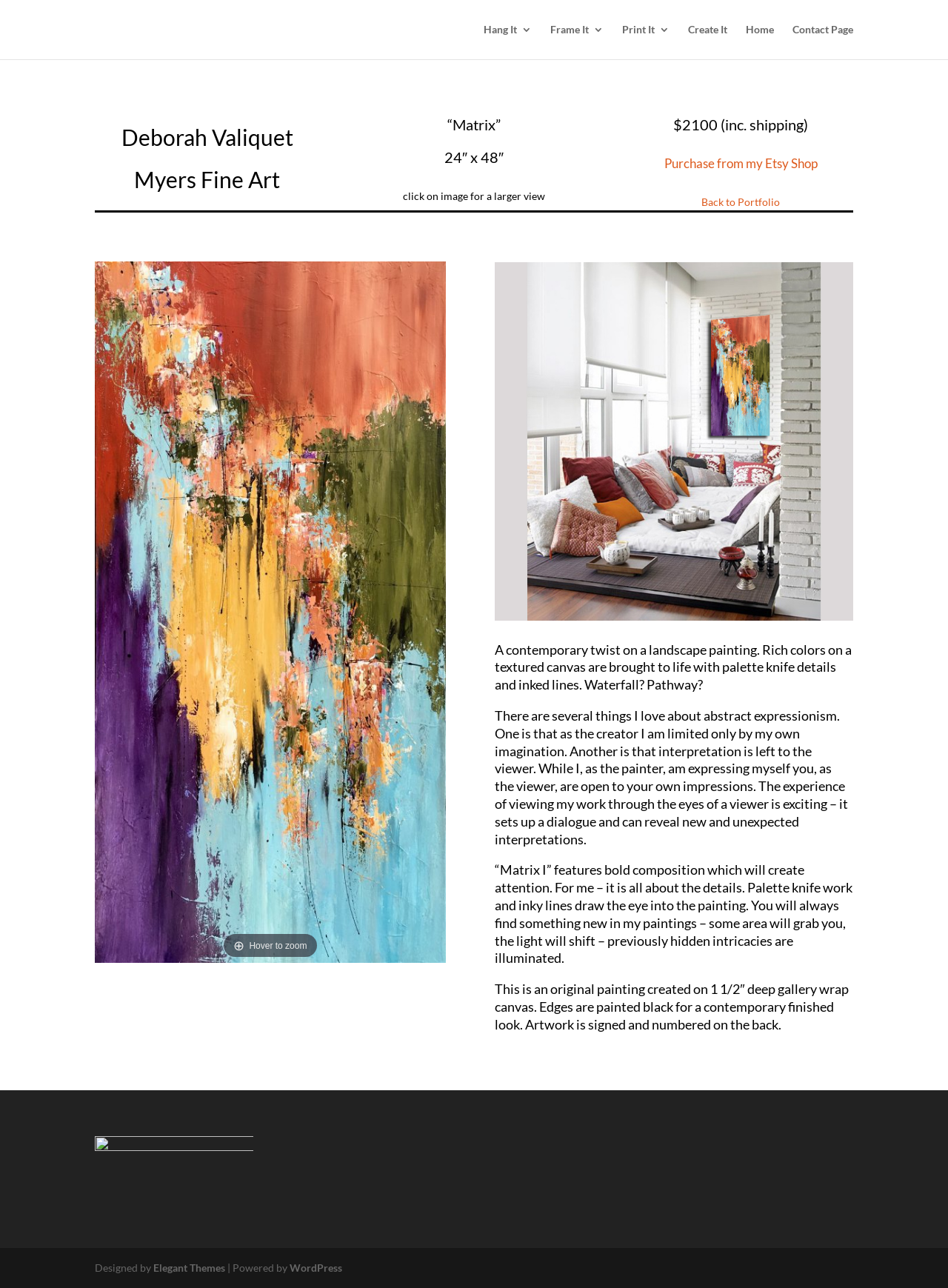Using the element description: "Hover to zoom", determine the bounding box coordinates for the specified UI element. The coordinates should be four float numbers between 0 and 1, [left, top, right, bottom].

[0.1, 0.203, 0.47, 0.748]